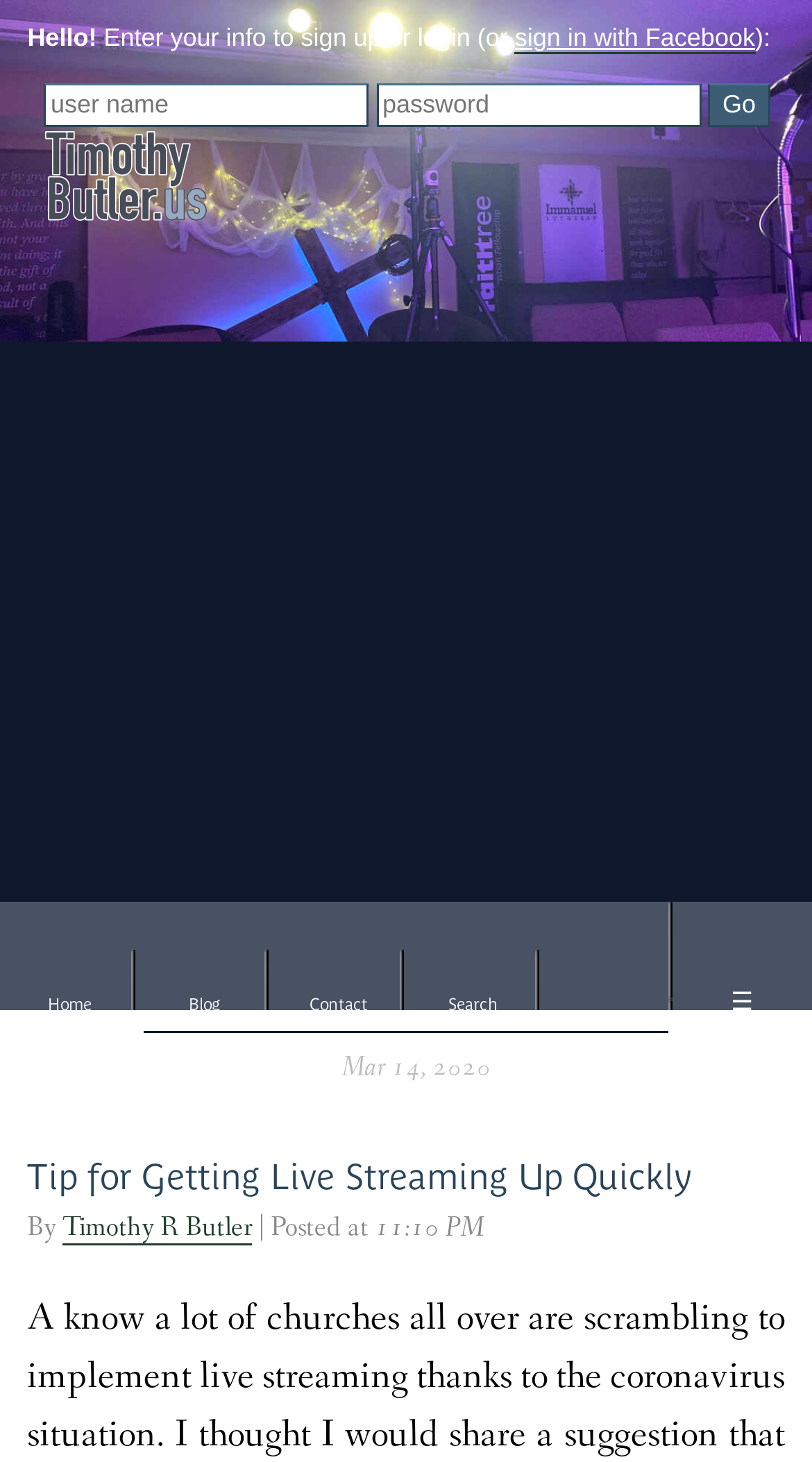Identify the bounding box coordinates of the clickable section necessary to follow the following instruction: "Click the sign in with Facebook link". The coordinates should be presented as four float numbers from 0 to 1, i.e., [left, top, right, bottom].

[0.634, 0.016, 0.93, 0.037]